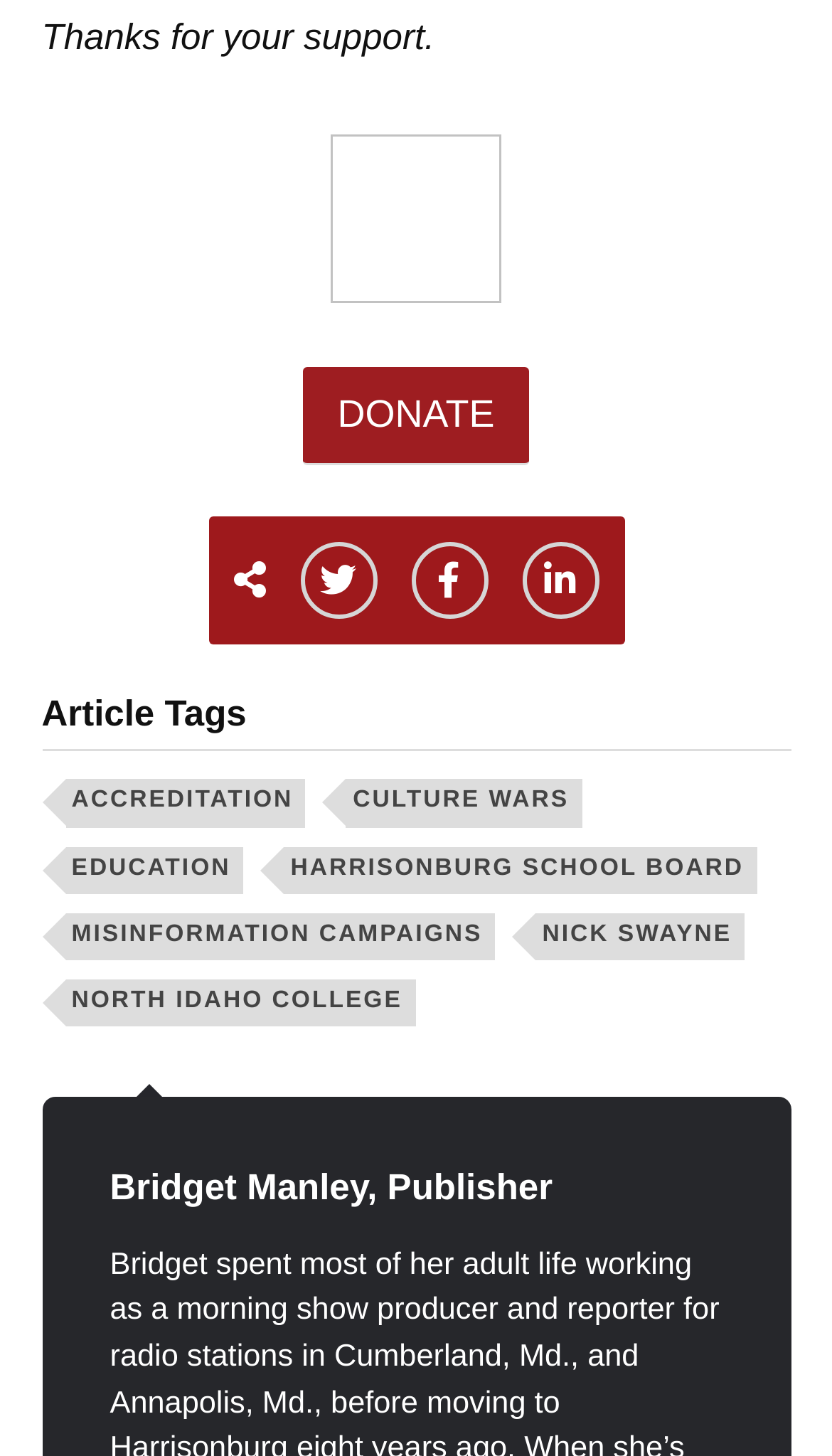Determine the bounding box coordinates of the clickable area required to perform the following instruction: "Read about Accreditation". The coordinates should be represented as four float numbers between 0 and 1: [left, top, right, bottom].

[0.078, 0.536, 0.368, 0.568]